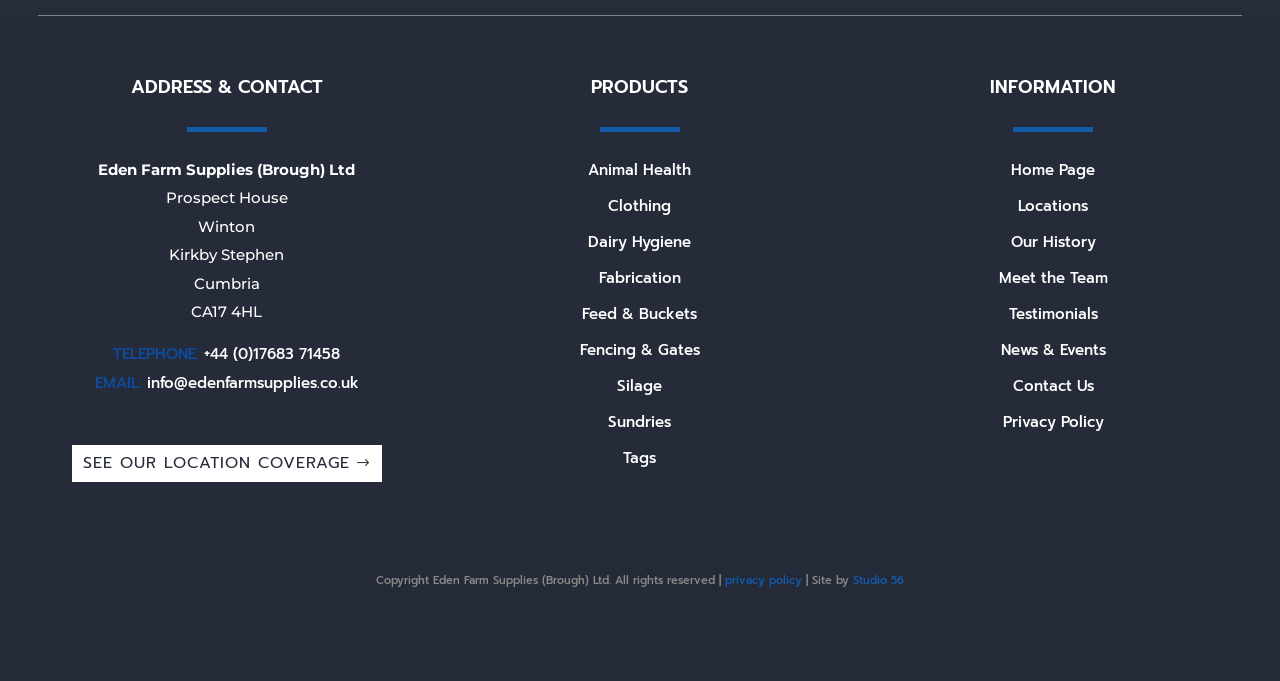Please indicate the bounding box coordinates for the clickable area to complete the following task: "Send an email to the company". The coordinates should be specified as four float numbers between 0 and 1, i.e., [left, top, right, bottom].

[0.115, 0.547, 0.28, 0.579]